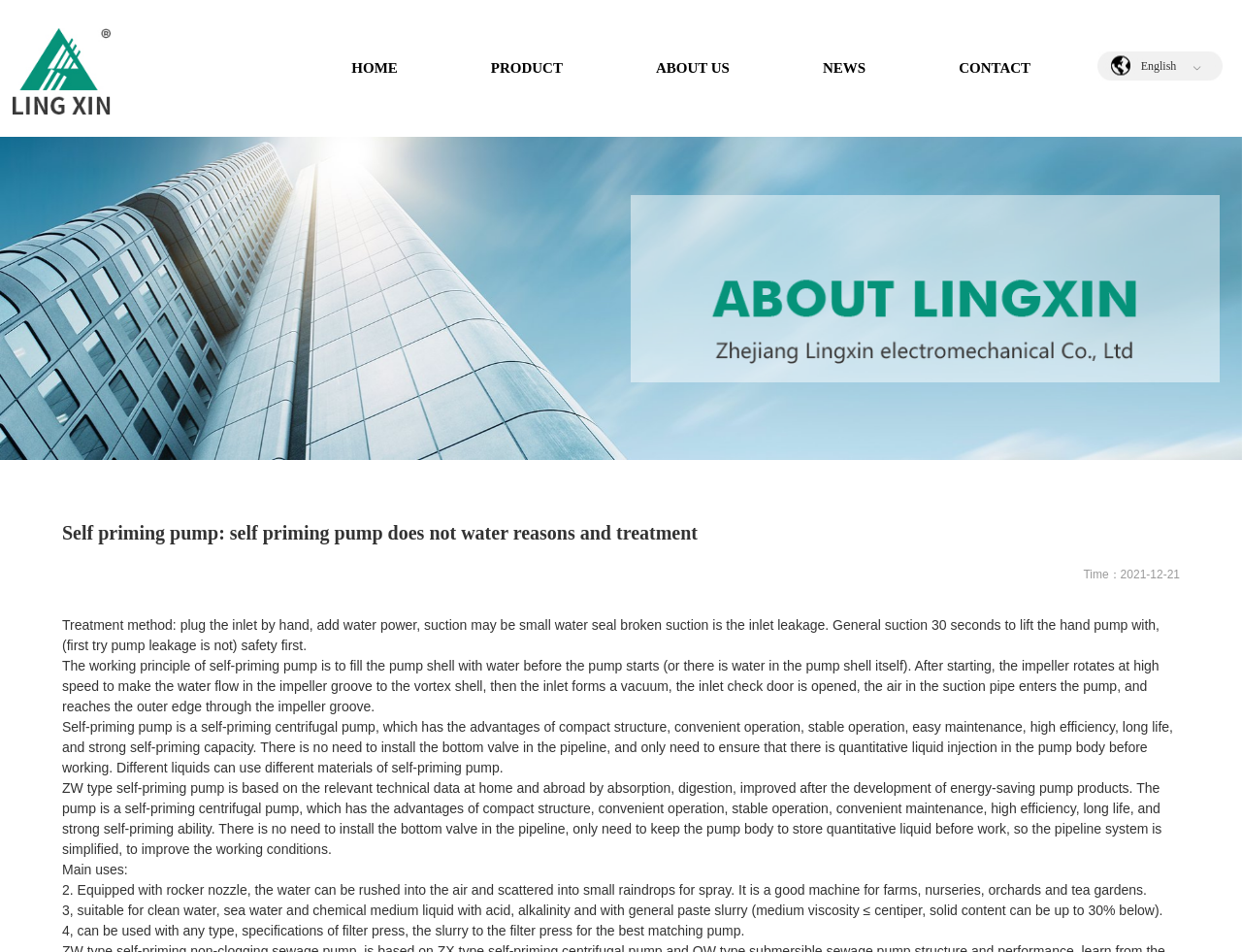What is the purpose of rocker nozzle in self-priming pump?
Please look at the screenshot and answer in one word or a short phrase.

To scatter water into small raindrops